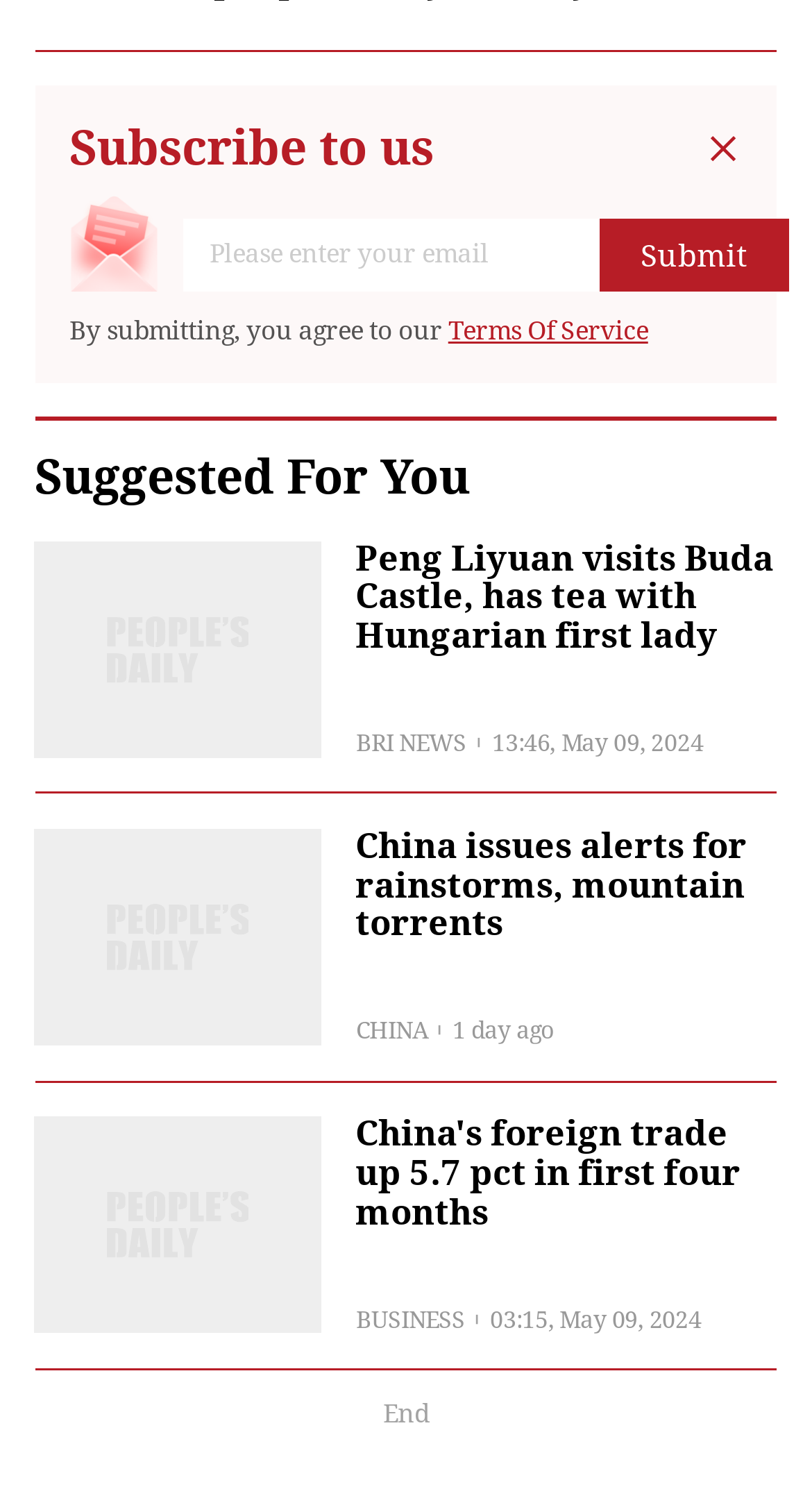What is the topic of the first news article?
Look at the image and answer with only one word or phrase.

Peng Liyuan's visit